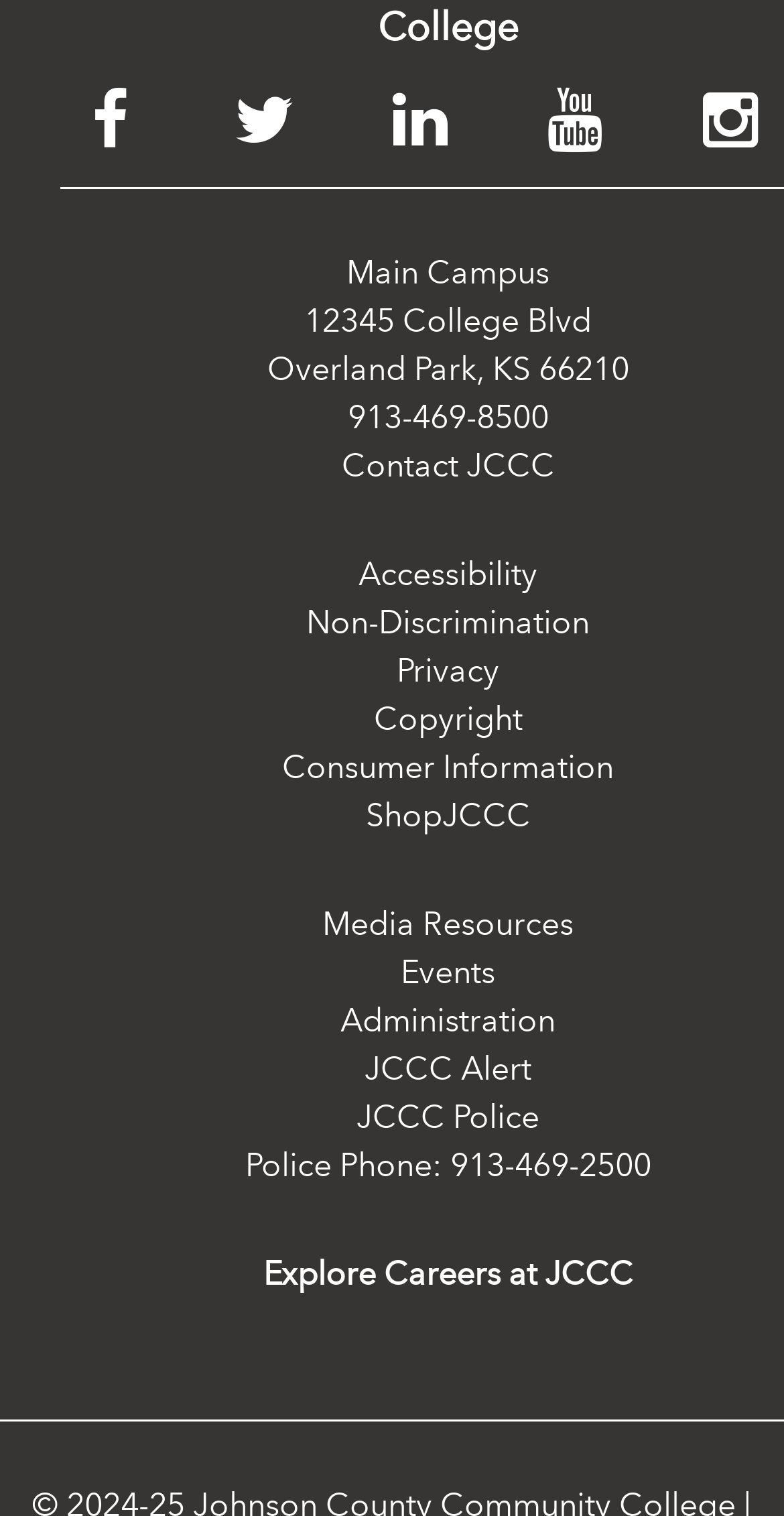Highlight the bounding box of the UI element that corresponds to this description: "ShopJCCC".

[0.466, 0.526, 0.677, 0.551]